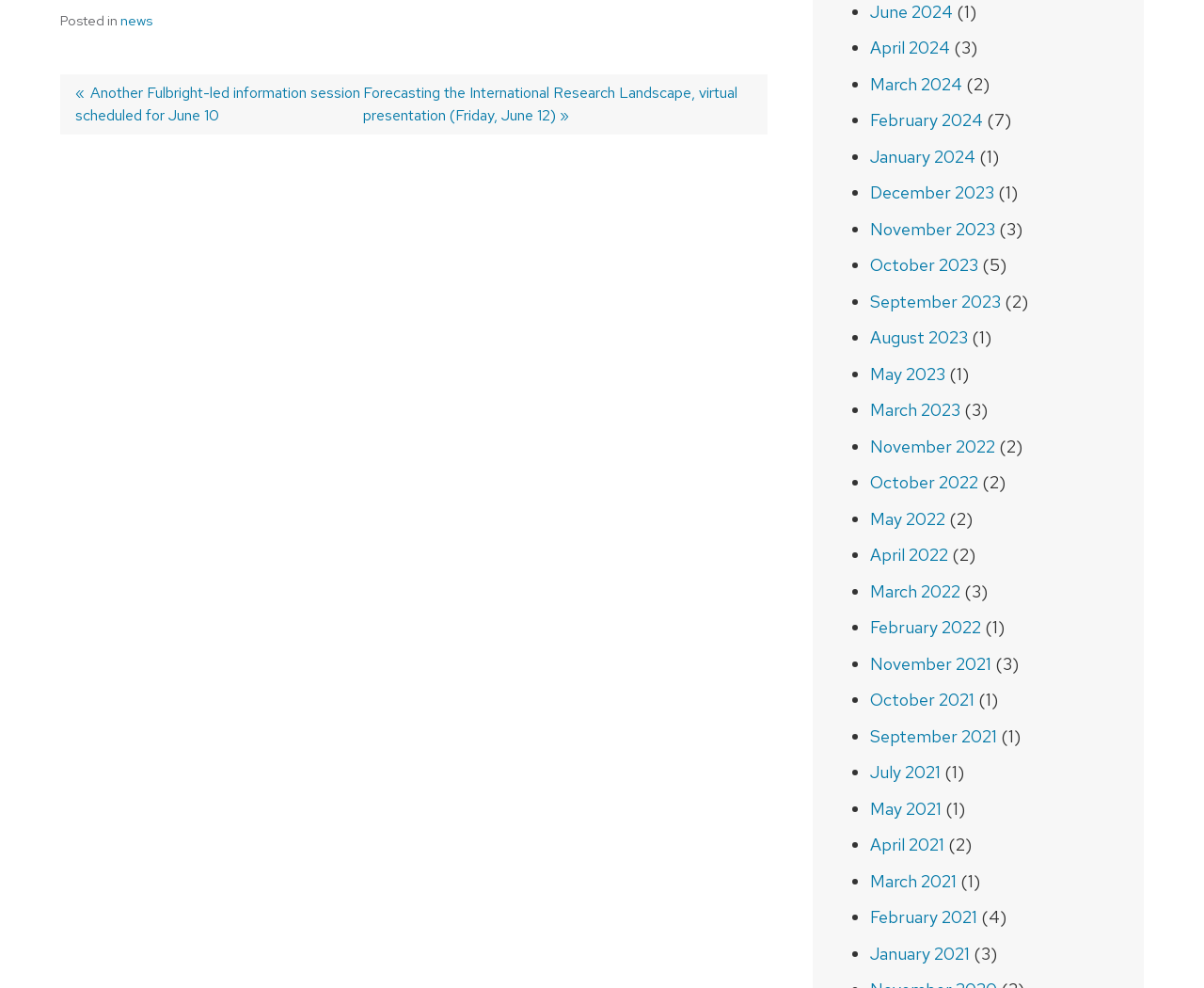Please locate the bounding box coordinates of the element's region that needs to be clicked to follow the instruction: "Go to 'March 2021'". The bounding box coordinates should be provided as four float numbers between 0 and 1, i.e., [left, top, right, bottom].

[0.722, 0.881, 0.794, 0.903]